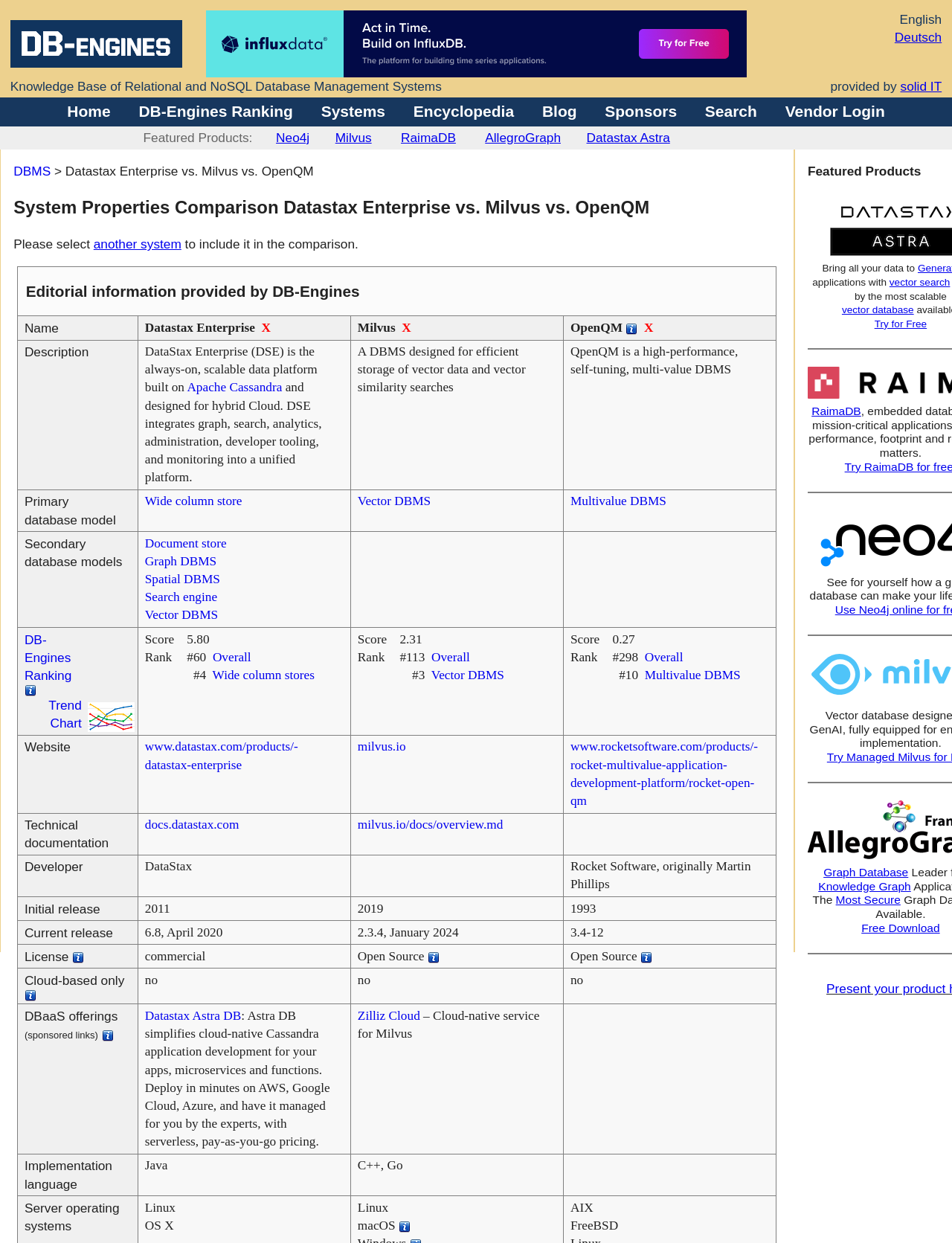Pinpoint the bounding box coordinates of the element that must be clicked to accomplish the following instruction: "Click the 'About' link". The coordinates should be in the format of four float numbers between 0 and 1, i.e., [left, top, right, bottom].

None